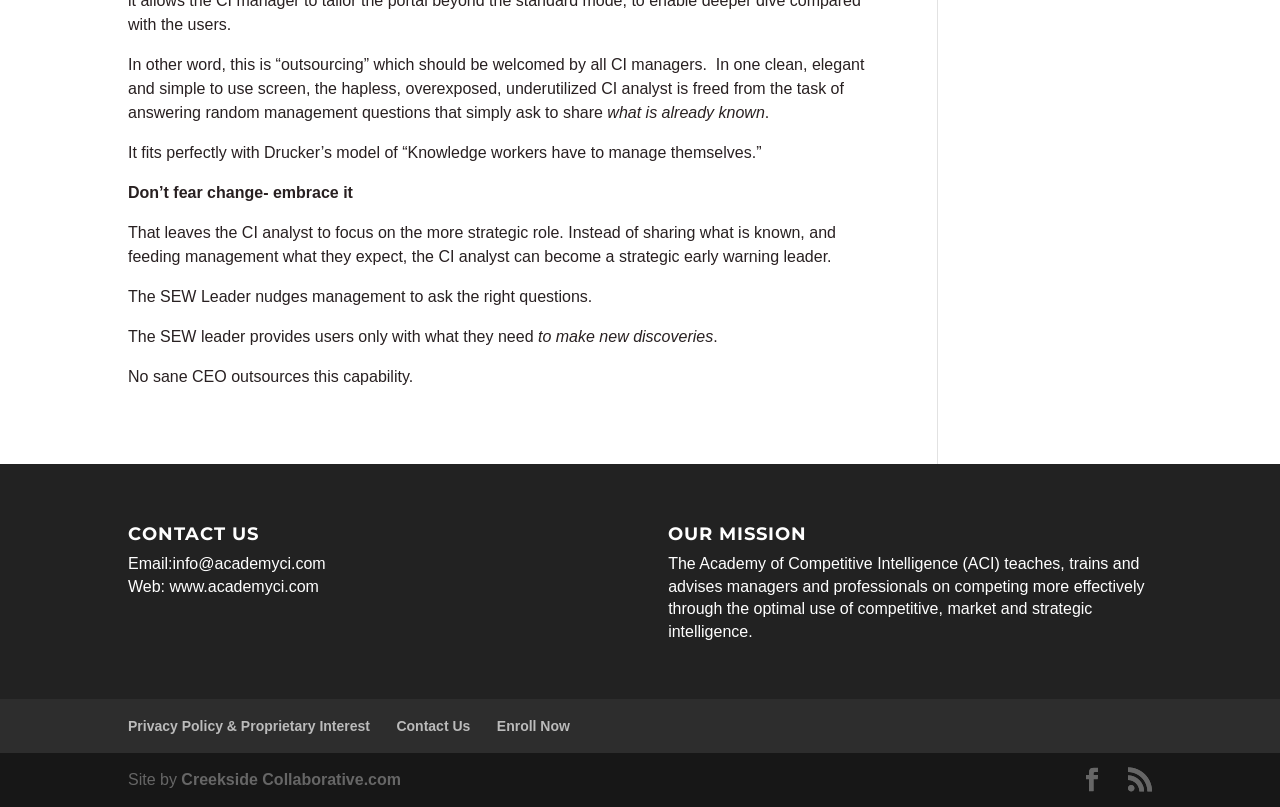What is the purpose of the SEW leader?
Look at the screenshot and provide an in-depth answer.

I found the answer by reading the text, which states that 'The SEW Leader nudges management to ask the right questions.' This implies that the purpose of the SEW leader is to guide management to ask the right questions.